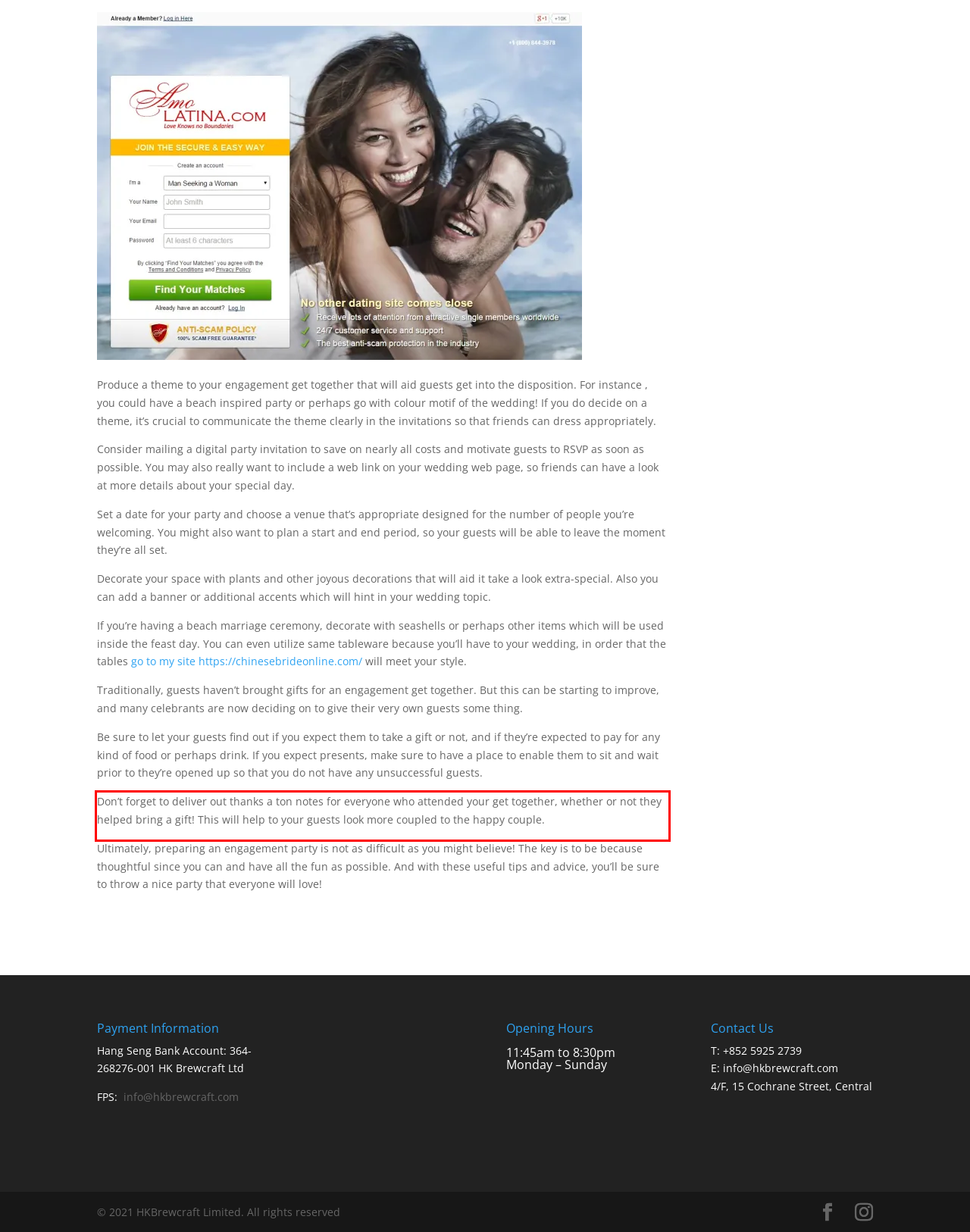Given a screenshot of a webpage with a red bounding box, please identify and retrieve the text inside the red rectangle.

Don’t forget to deliver out thanks a ton notes for everyone who attended your get together, whether or not they helped bring a gift! This will help to your guests look more coupled to the happy couple.